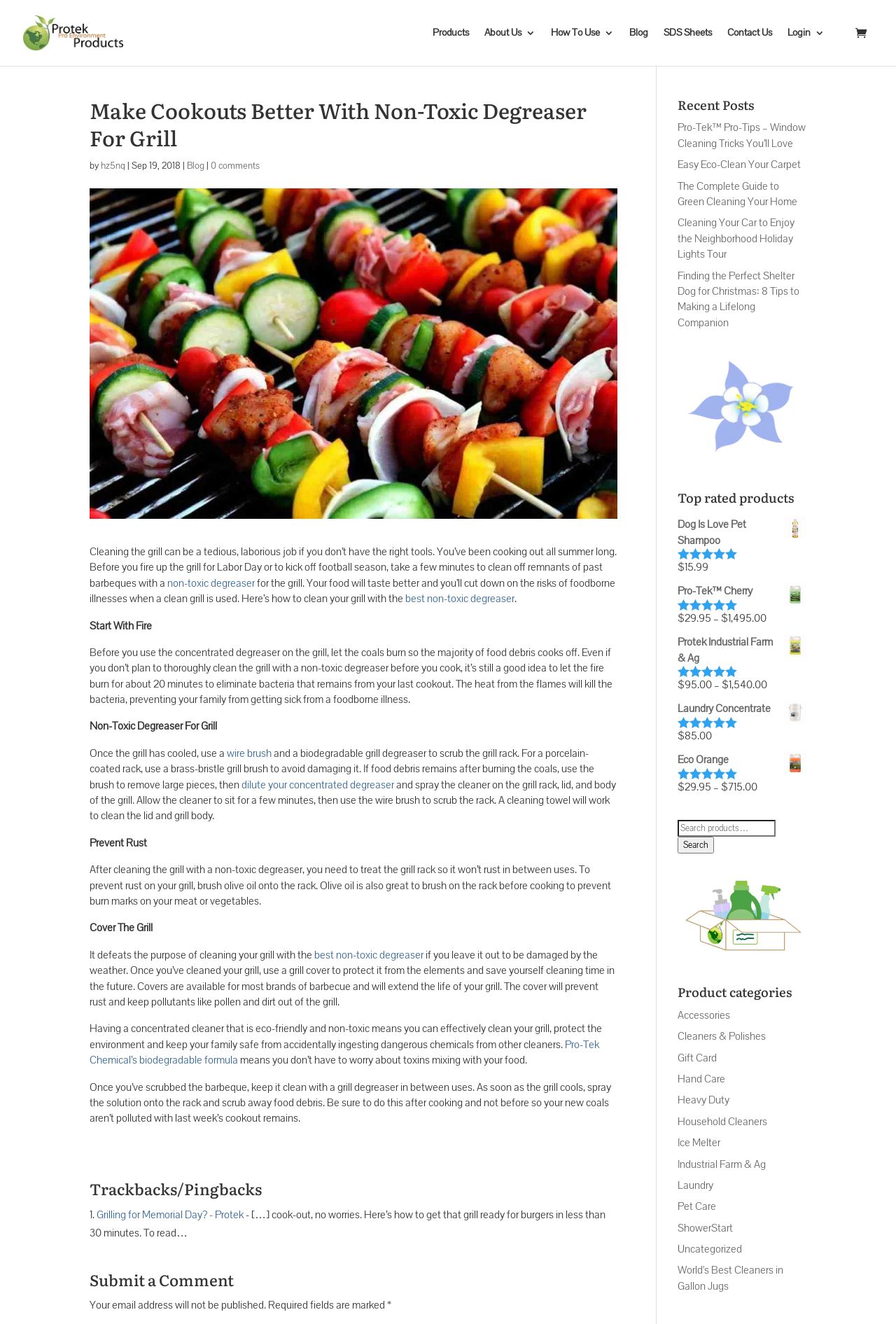Using the webpage screenshot, find the UI element described by alt="Pro-Tek". Provide the bounding box coordinates in the format (top-left x, top-left y, bottom-right x, bottom-right y), ensuring all values are floating point numbers between 0 and 1.

[0.026, 0.019, 0.203, 0.03]